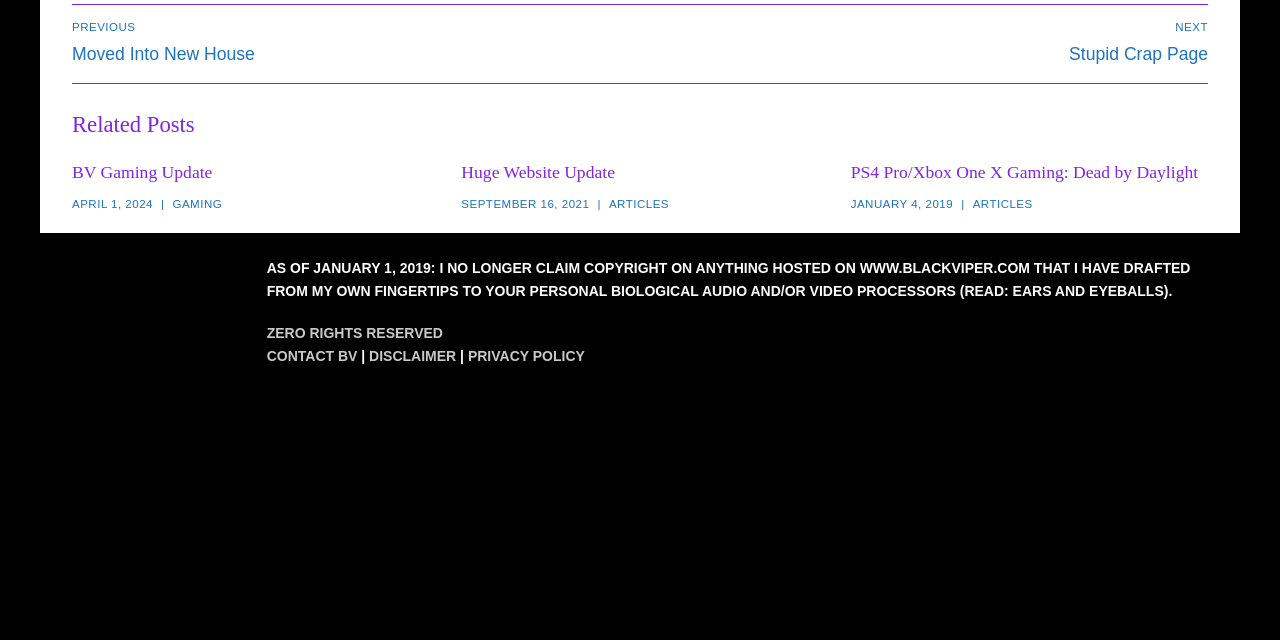Locate the bounding box of the UI element with the following description: "Privacy Policy".

[0.366, 0.543, 0.457, 0.568]